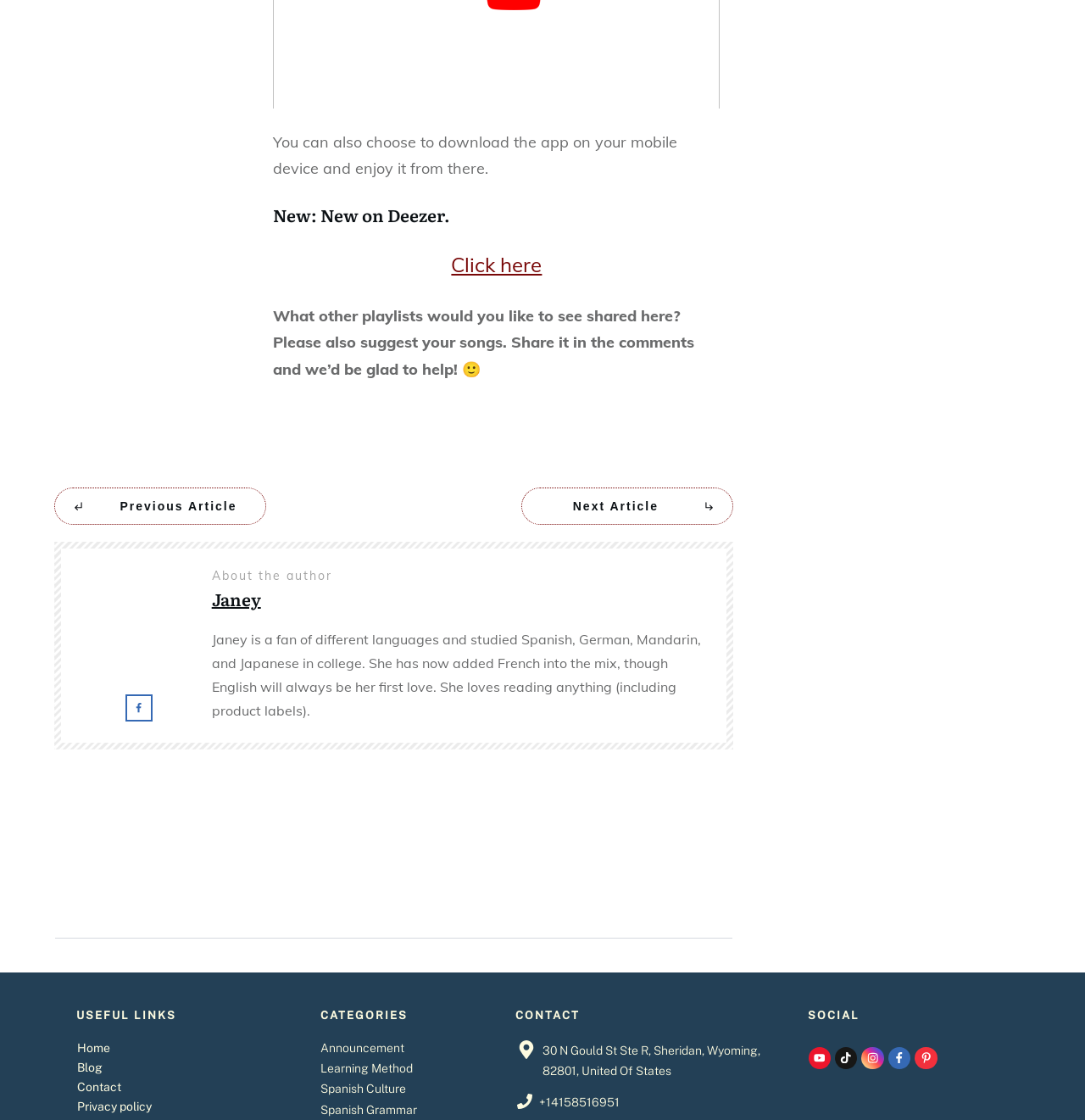Find the bounding box coordinates of the clickable region needed to perform the following instruction: "Click on 'Janey'". The coordinates should be provided as four float numbers between 0 and 1, i.e., [left, top, right, bottom].

[0.195, 0.523, 0.24, 0.546]